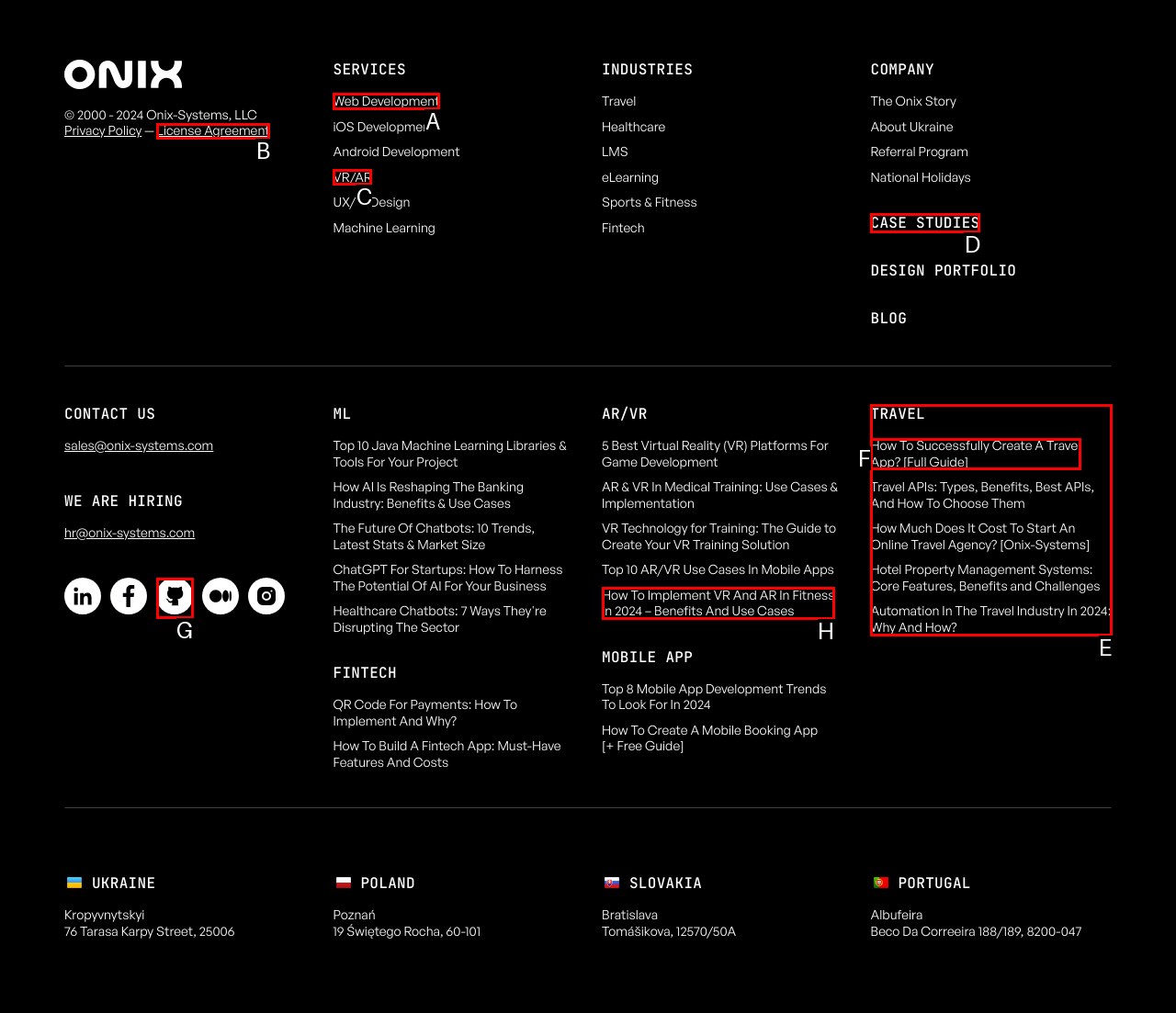Which option should be clicked to complete this task: Click on Web Development
Reply with the letter of the correct choice from the given choices.

A